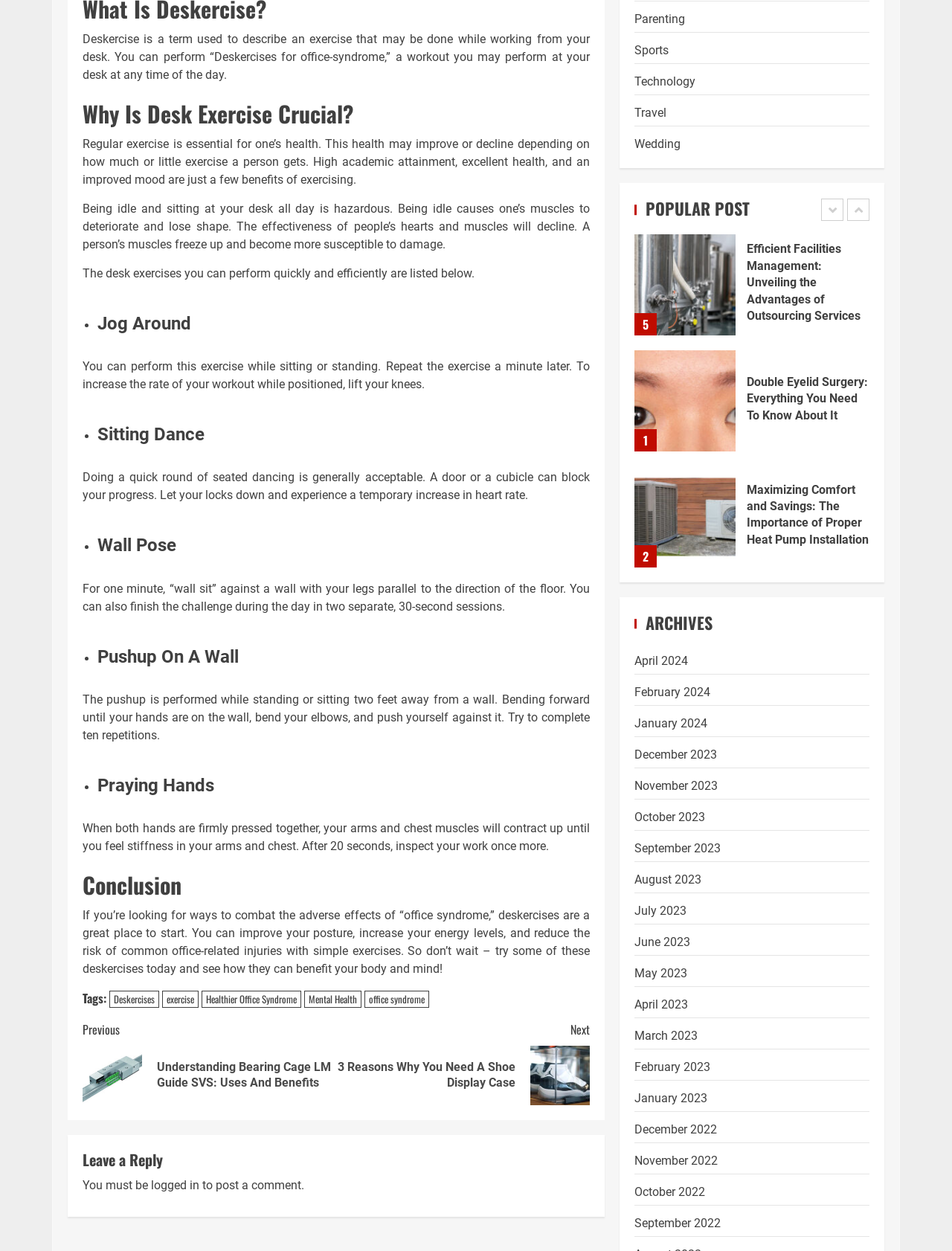Calculate the bounding box coordinates of the UI element given the description: "Healthier Office Syndrome".

[0.212, 0.792, 0.316, 0.806]